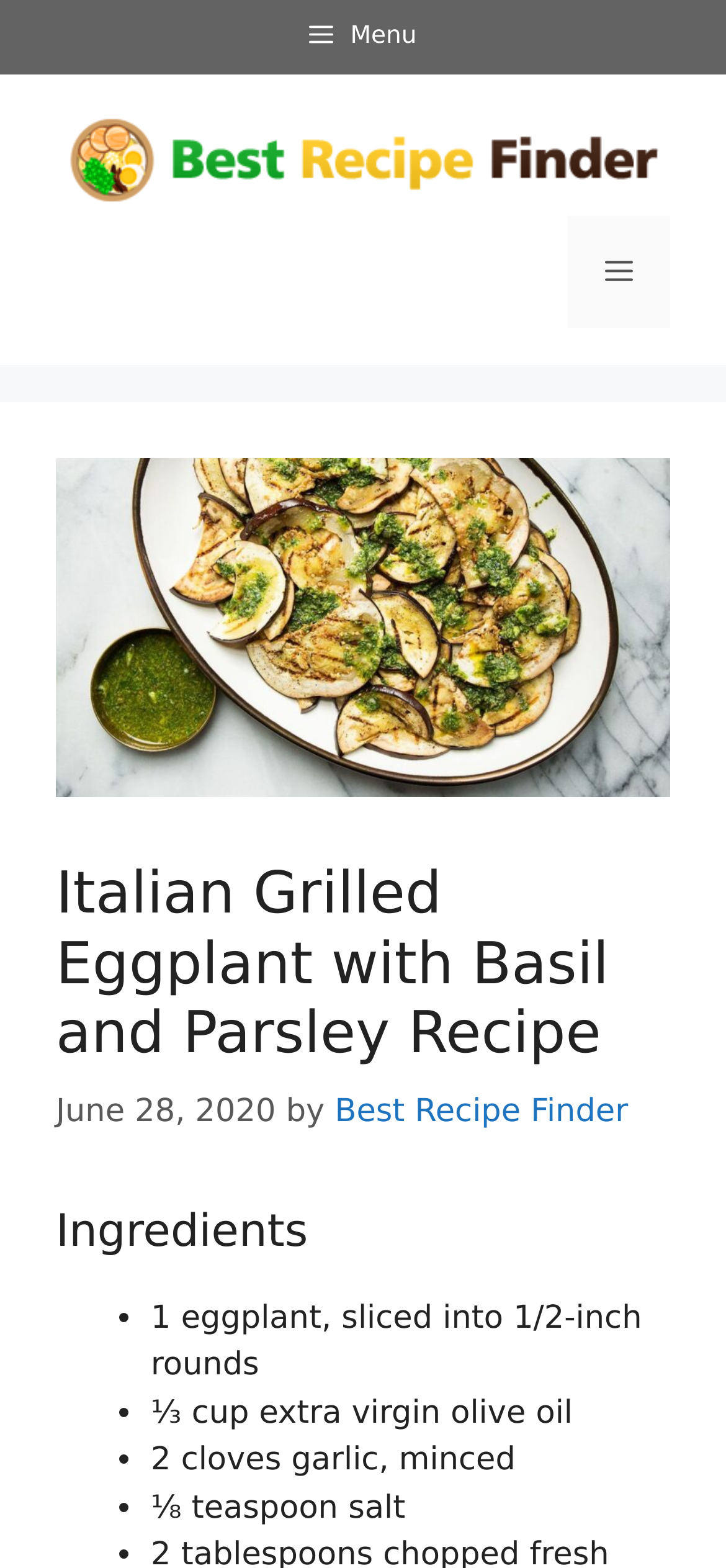What is the unit of the second ingredient?
Refer to the image and give a detailed answer to the question.

I looked at the ingredients section and found the second list marker, which corresponds to the text '⅓ cup extra virgin olive oil'.